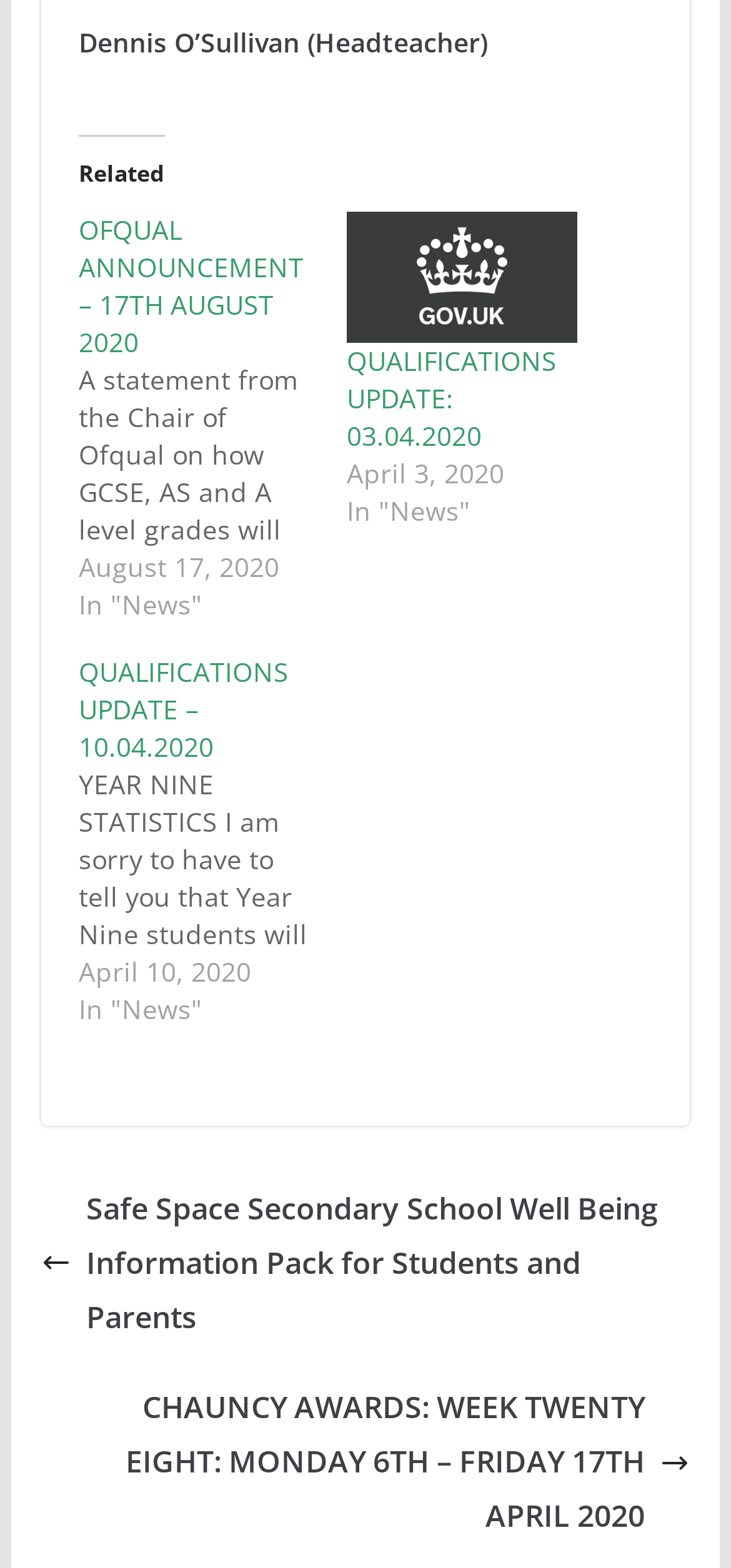Identify the bounding box of the HTML element described as: "Barcelona Health Hub".

None